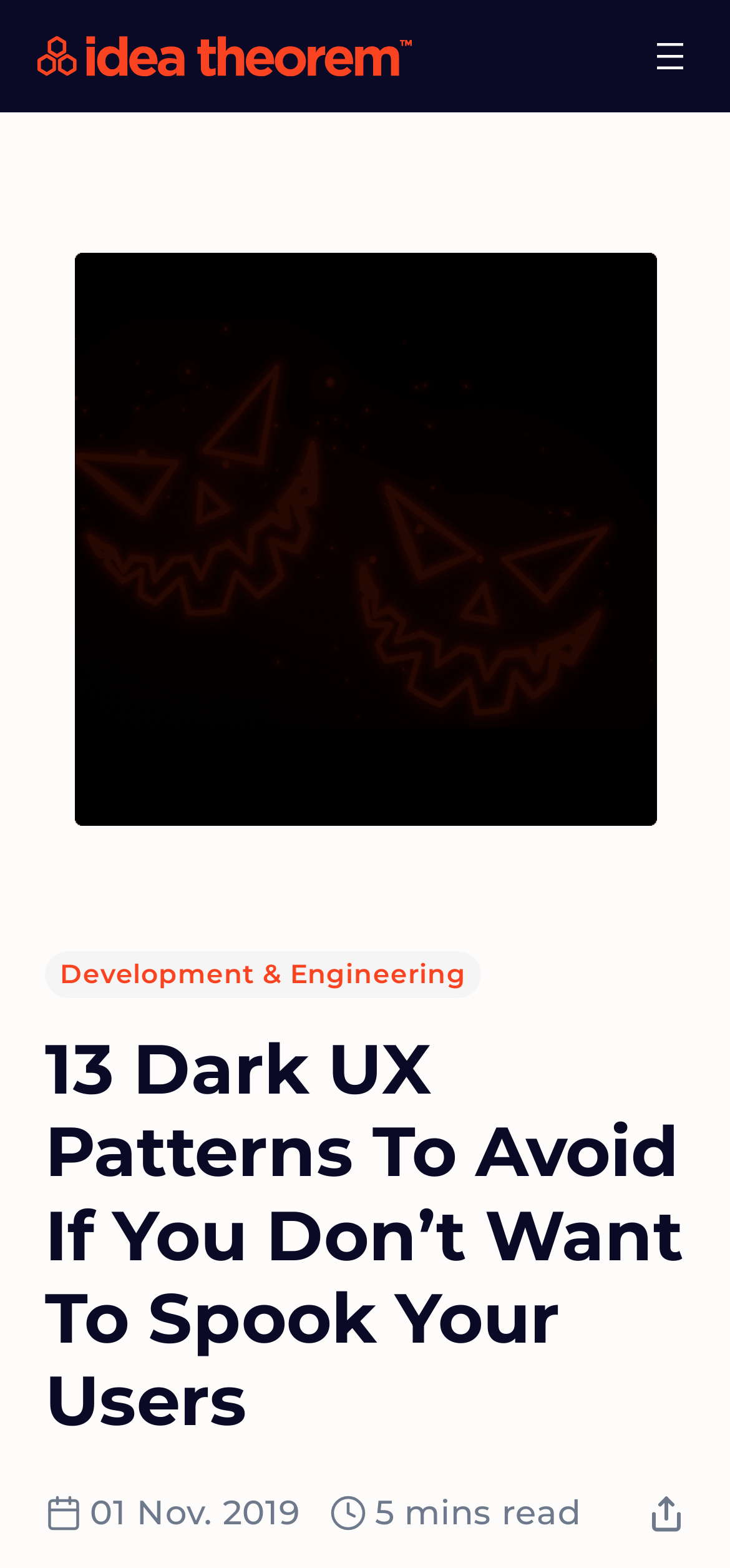Extract the primary headline from the webpage and present its text.

13 Dark UX Patterns To Avoid If You Don’t Want To Spook Your Users